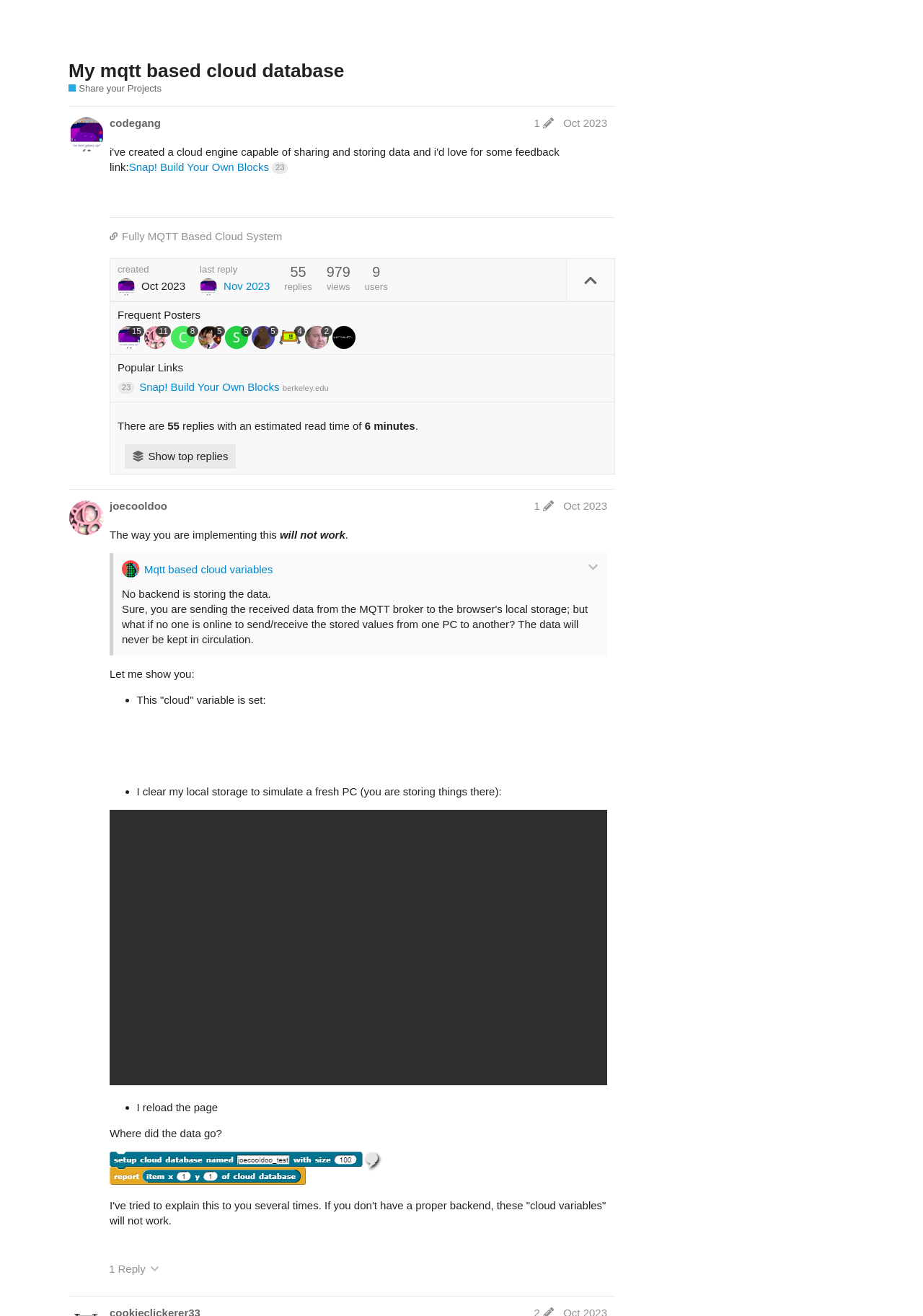What is the username of the moderator?
Respond to the question with a well-detailed and thorough answer.

I determined the answer by looking at the post region with the heading 'bh This user is a moderator Snap! Developer mr_owlssssnap2 Oct 2023', where I saw the text 'This user is a moderator' next to the username 'bh'.